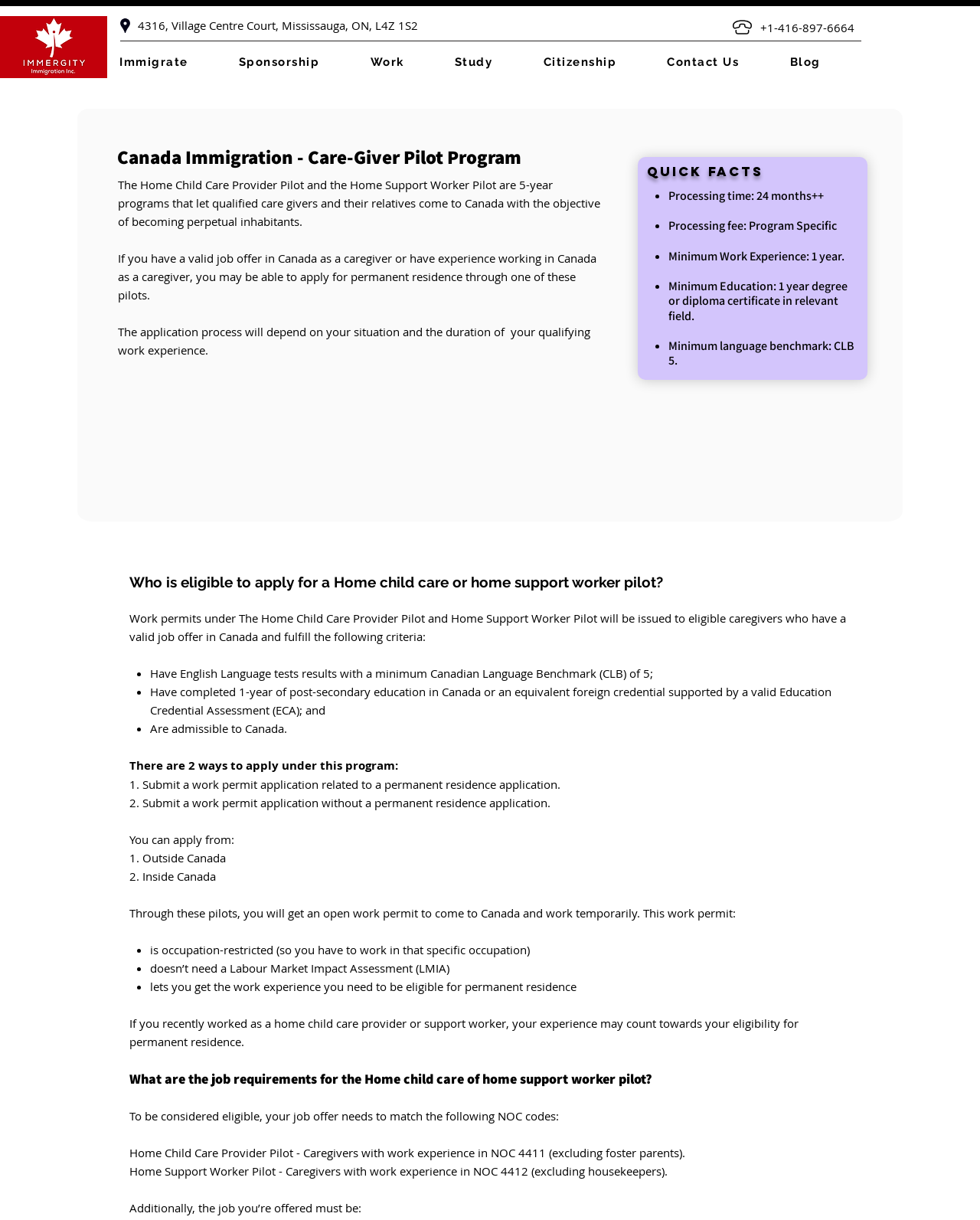Could you identify the text that serves as the heading for this webpage?

Canada Immigration - Care-Giver Pilot Program